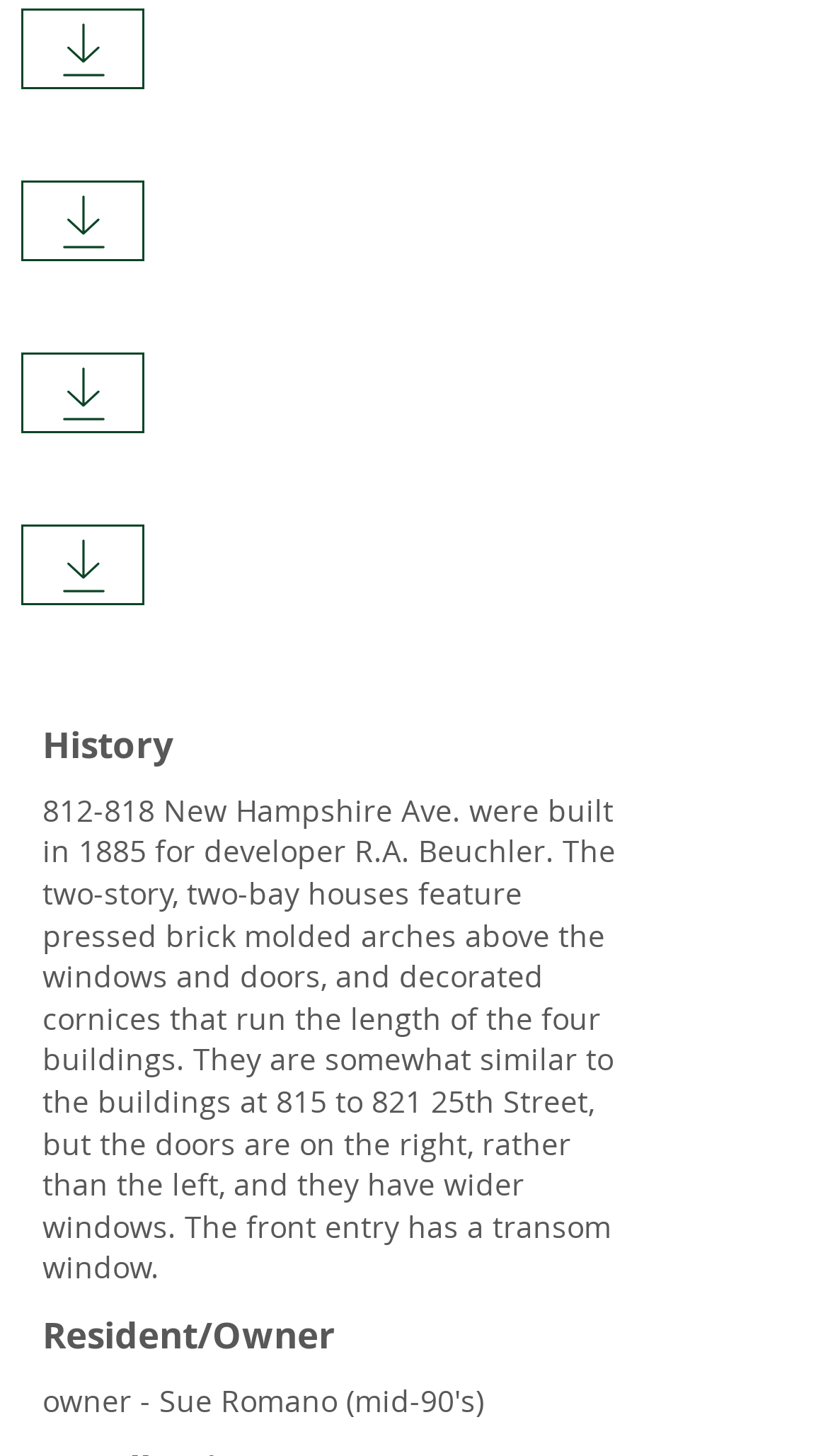Provide a thorough and detailed response to the question by examining the image: 
What is the topic of the text?

The StaticText element contains a description of buildings, mentioning their features and history, so the topic of the text is the history of those buildings.